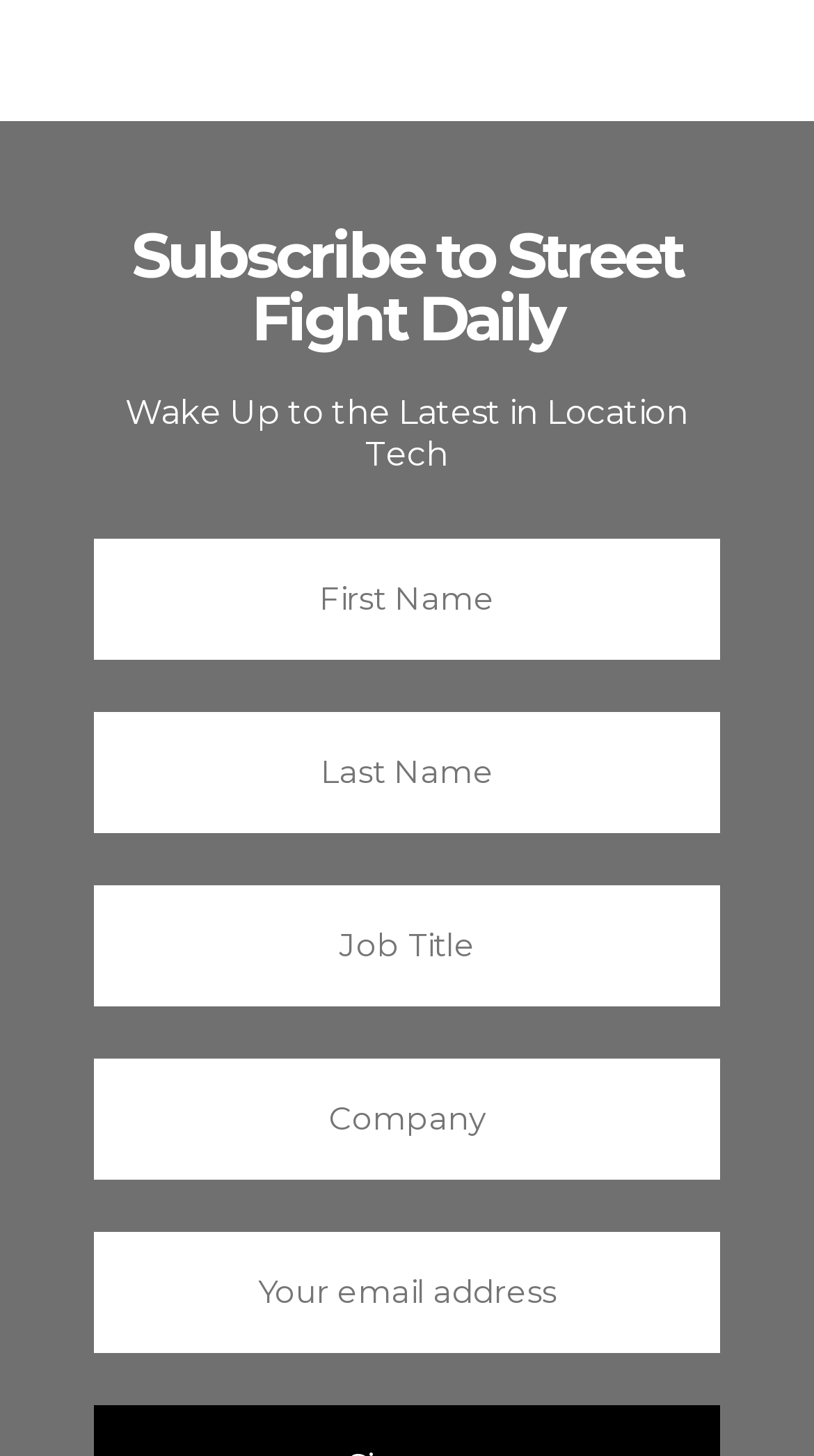How many text boxes are present on the webpage?
Provide a concise answer using a single word or phrase based on the image.

5